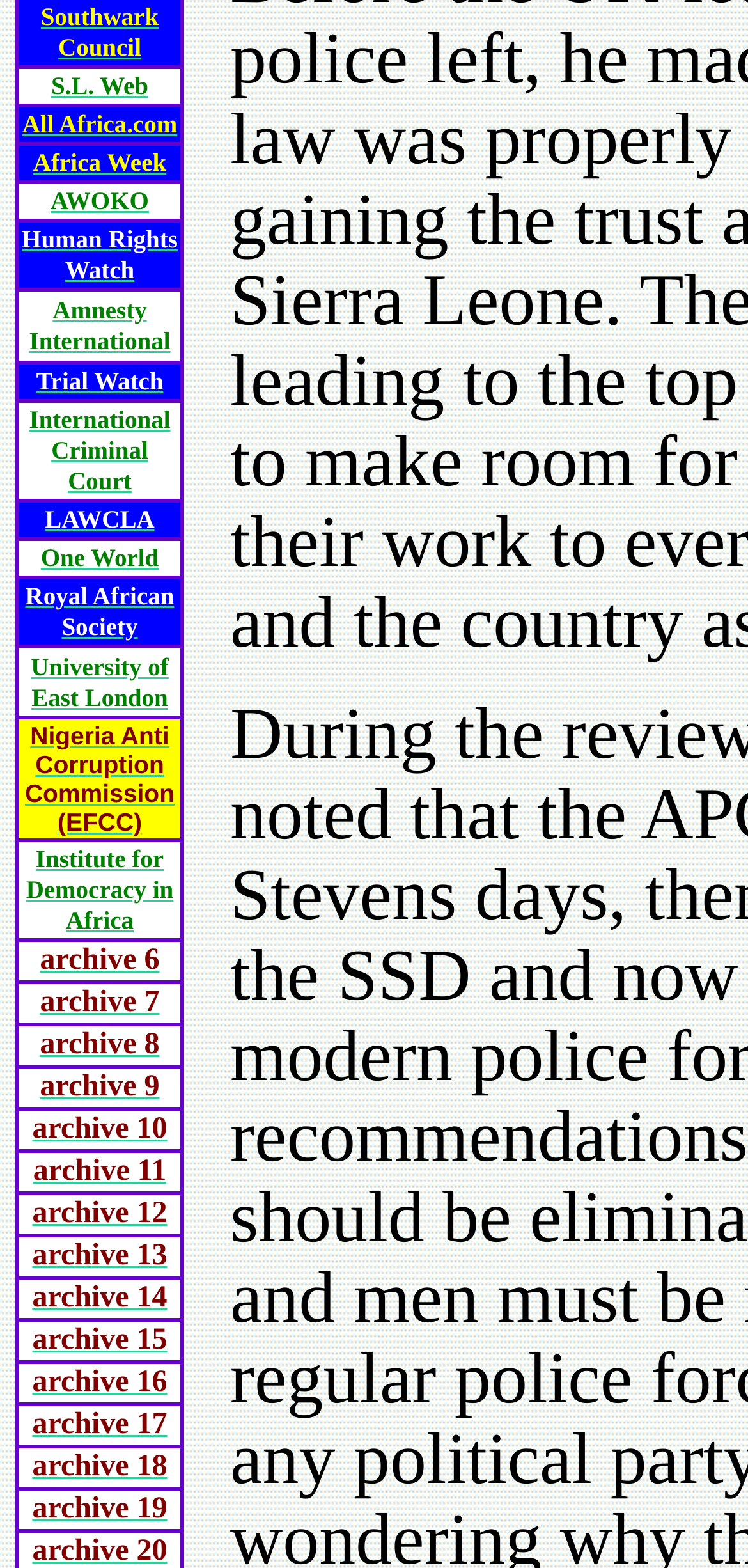Please find and report the bounding box coordinates of the element to click in order to perform the following action: "check International Criminal Court". The coordinates should be expressed as four float numbers between 0 and 1, in the format [left, top, right, bottom].

[0.039, 0.257, 0.228, 0.317]